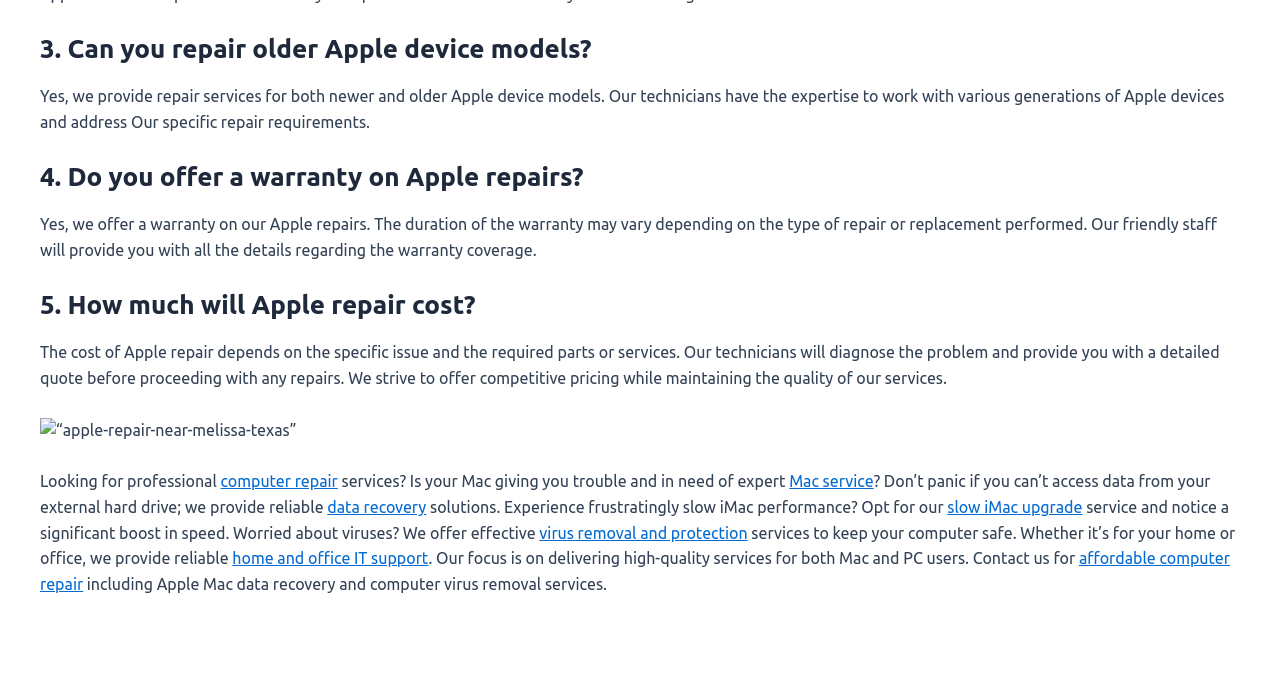What type of devices do they repair?
Answer the question with as much detail as possible.

Based on the webpage content, it is clear that they provide repair services for Apple devices, including Mac and PC users, as mentioned in the text.